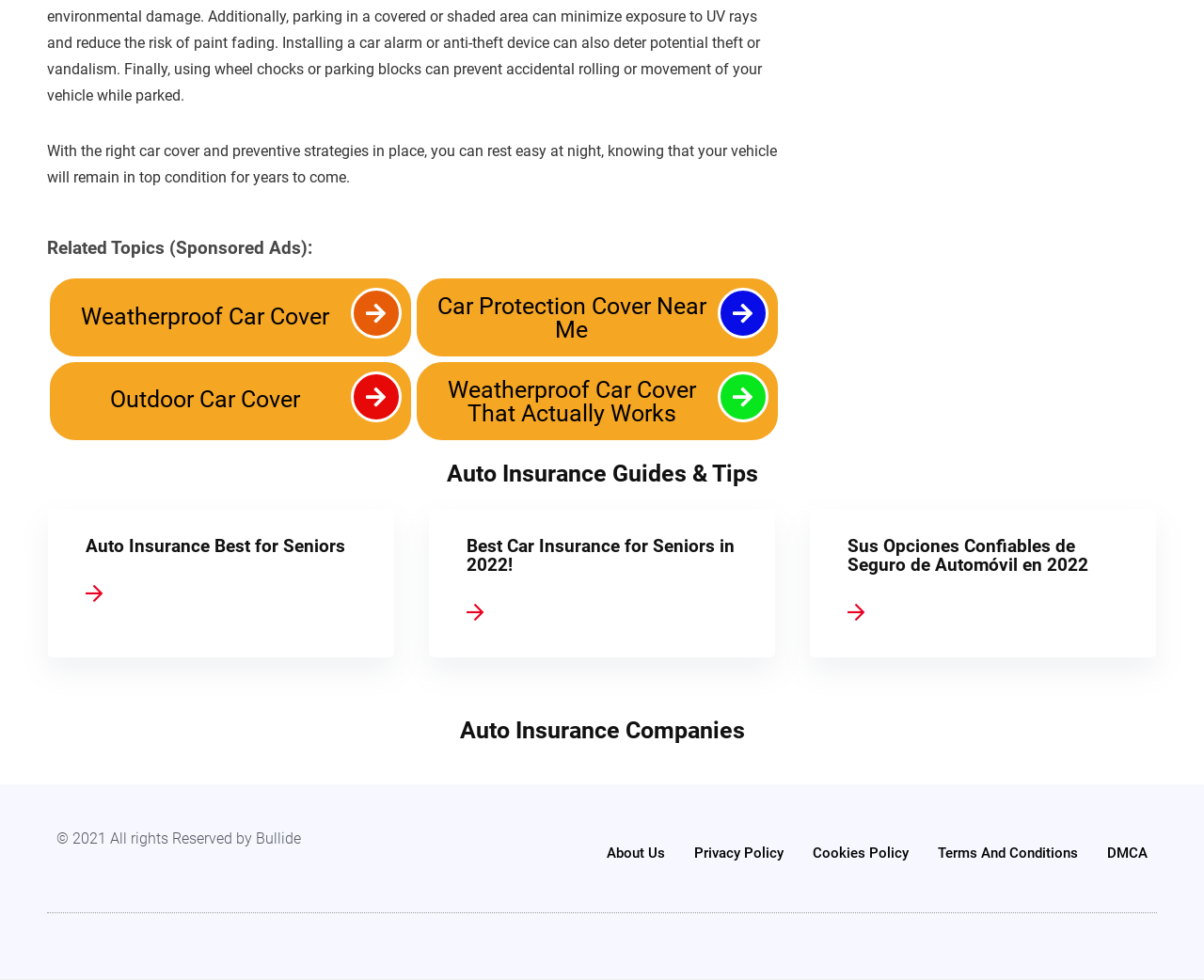What is the purpose of a car cover?
Please give a detailed answer to the question using the information shown in the image.

The purpose of a car cover is to protect the vehicle from various elements, which can be inferred from the static text at the top of the webpage, 'With the right car cover and preventive strategies in place, you can rest easy at night, knowing that your vehicle will remain in top condition for years to come'.